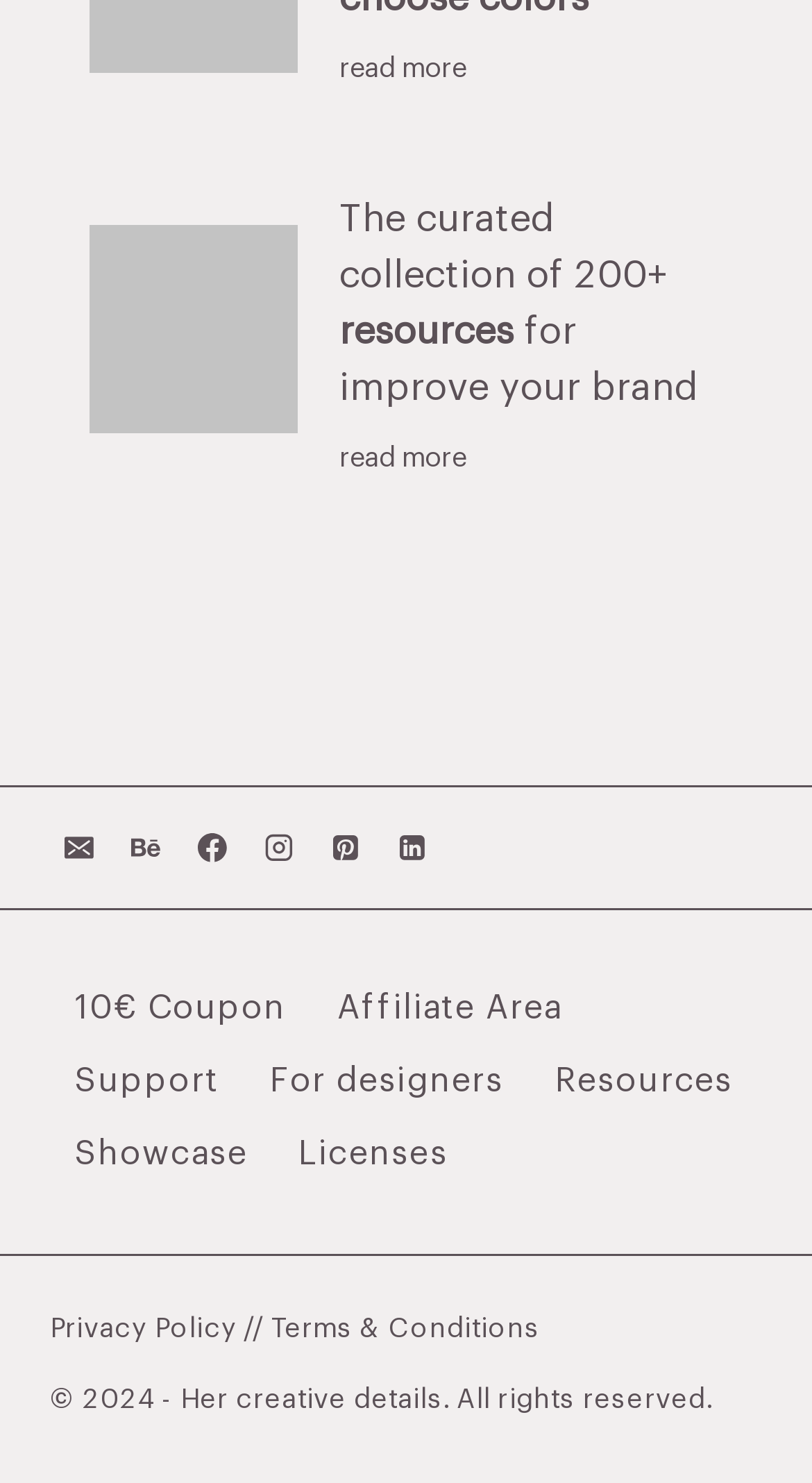Please locate the UI element described by "aria-label="UCPH on Facebook"" and provide its bounding box coordinates.

None